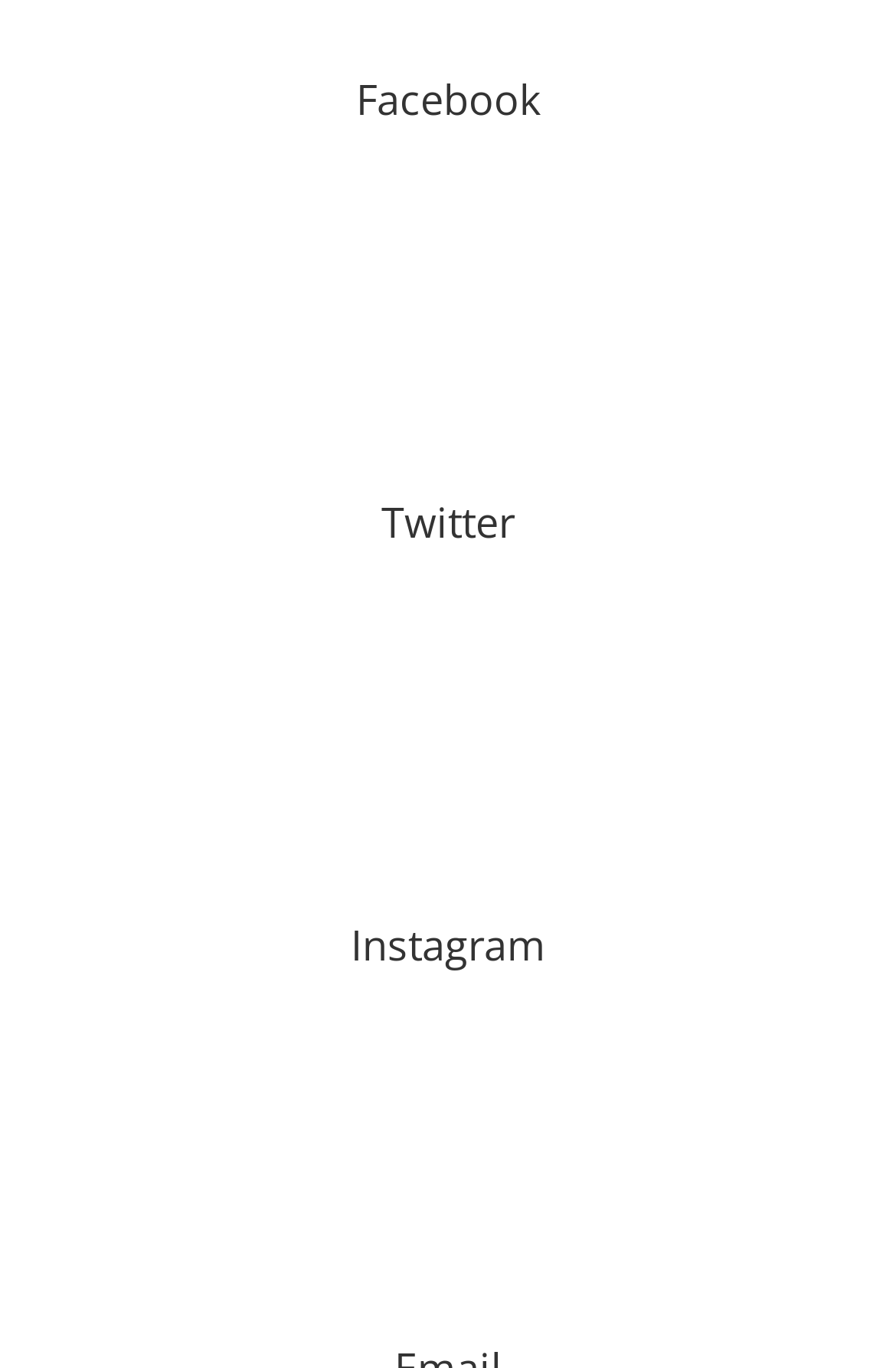Can you look at the image and give a comprehensive answer to the question:
What is the vertical position of the Instagram link?

Based on the bounding box coordinates, the Instagram link has a y1 value of 0.67, which is greater than the y1 values of the Facebook and Twitter links. This indicates that the Instagram link is located at the bottom of the webpage.